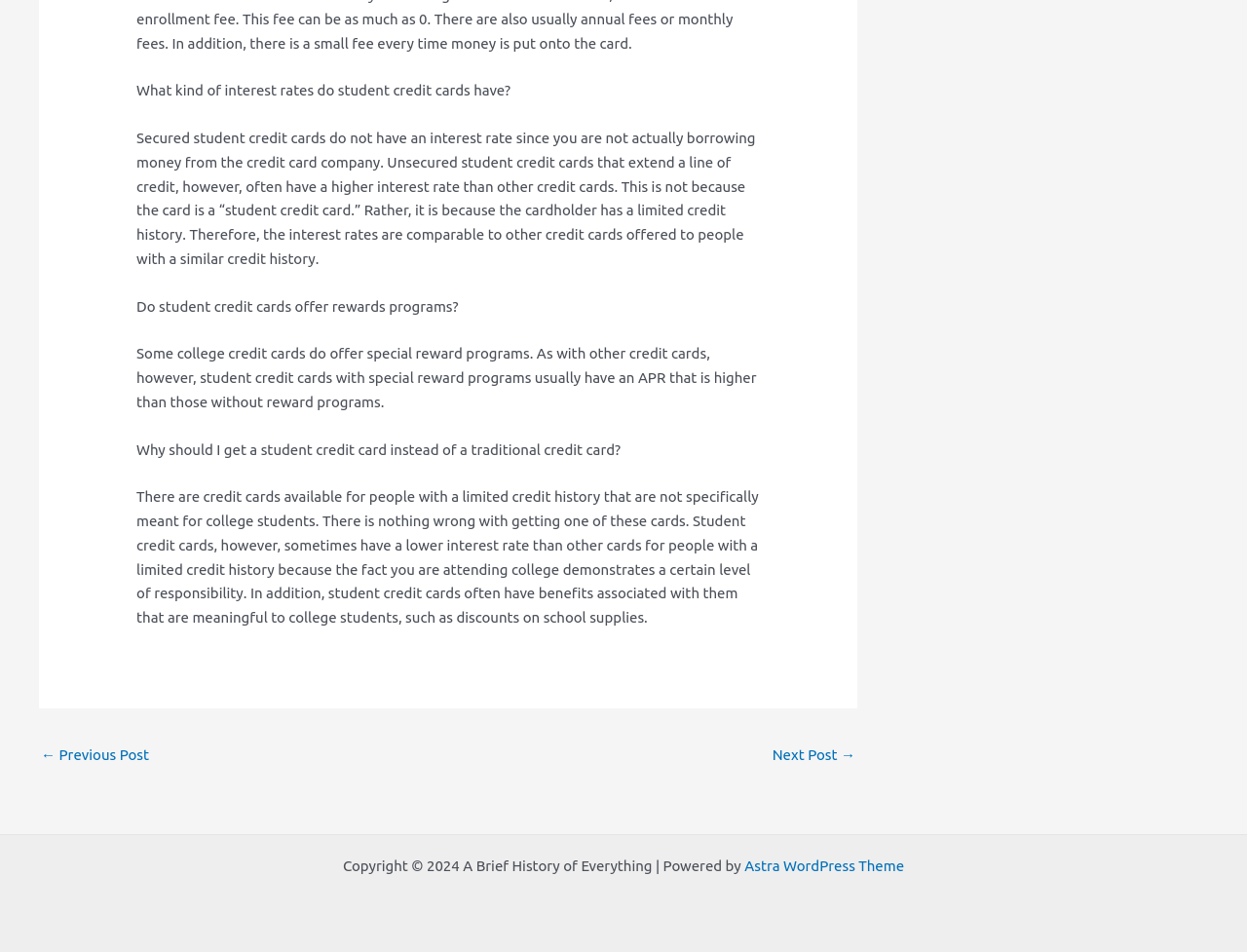What is the theme used by this website?
Please respond to the question with as much detail as possible.

The text at the bottom of the page mentions 'Powered by Astra WordPress Theme', indicating that this website uses the Astra WordPress Theme.